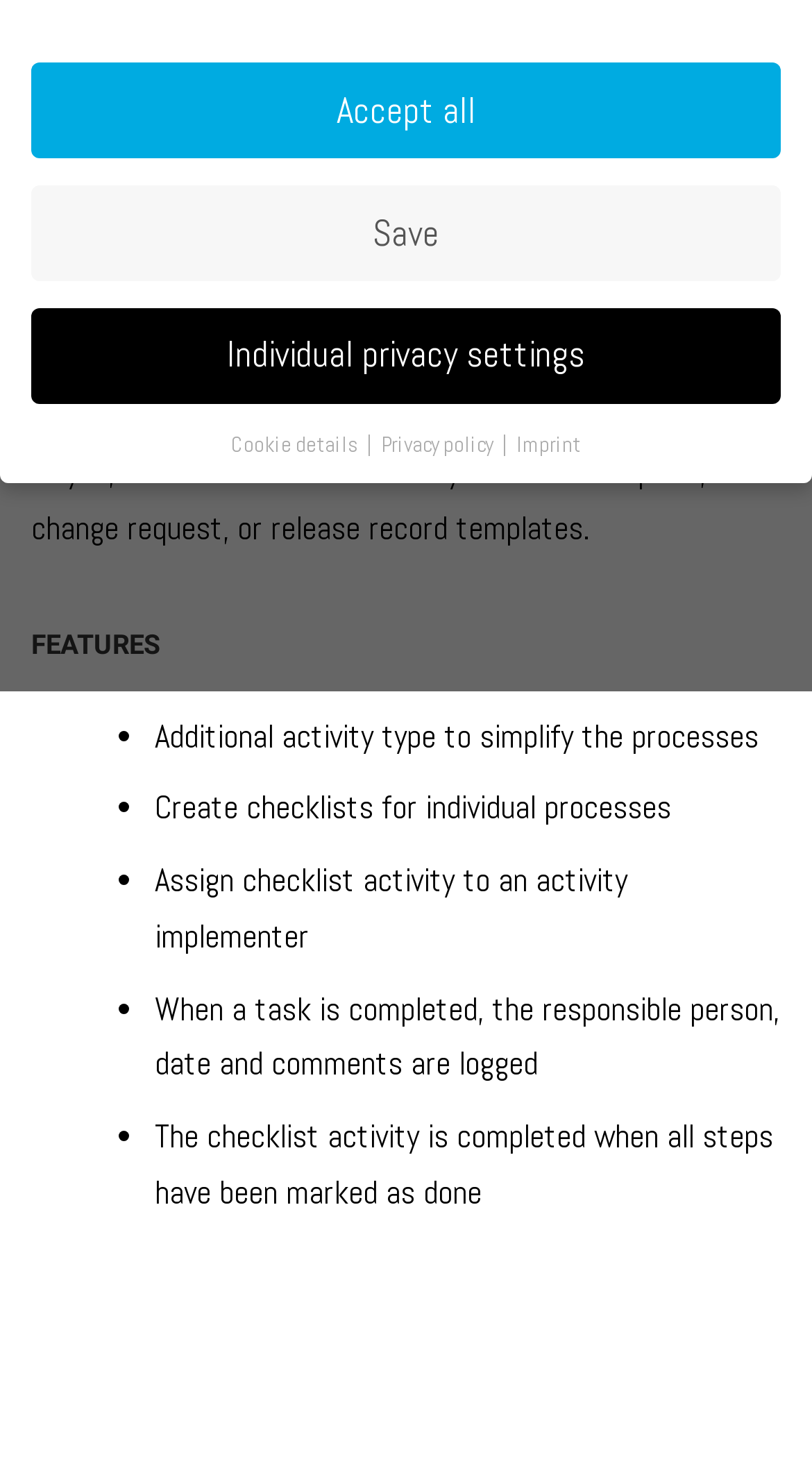Identify the bounding box for the UI element described as: "ITIL Processes". Ensure the coordinates are four float numbers between 0 and 1, formatted as [left, top, right, bottom].

[0.041, 0.097, 0.521, 0.158]